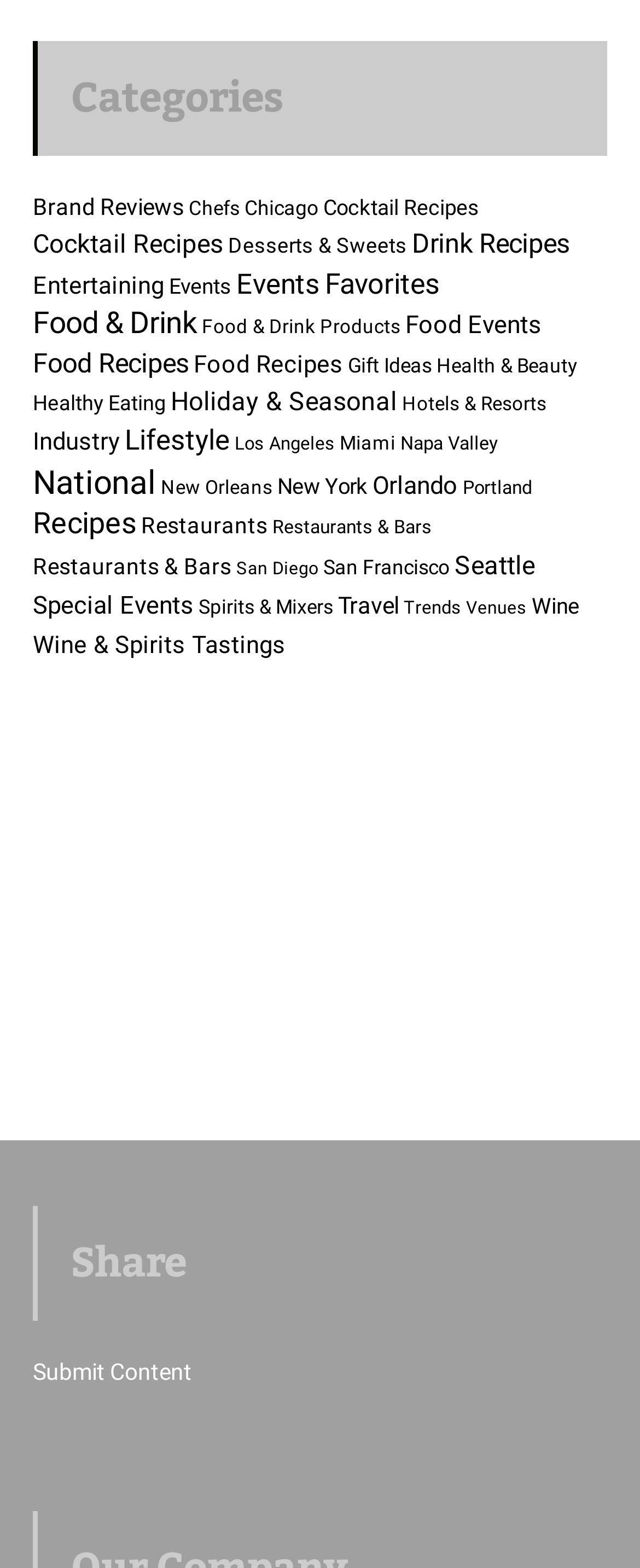Bounding box coordinates are specified in the format (top-left x, top-left y, bottom-right x, bottom-right y). All values are floating point numbers bounded between 0 and 1. Please provide the bounding box coordinate of the region this sentence describes: Events

[0.369, 0.148, 0.5, 0.172]